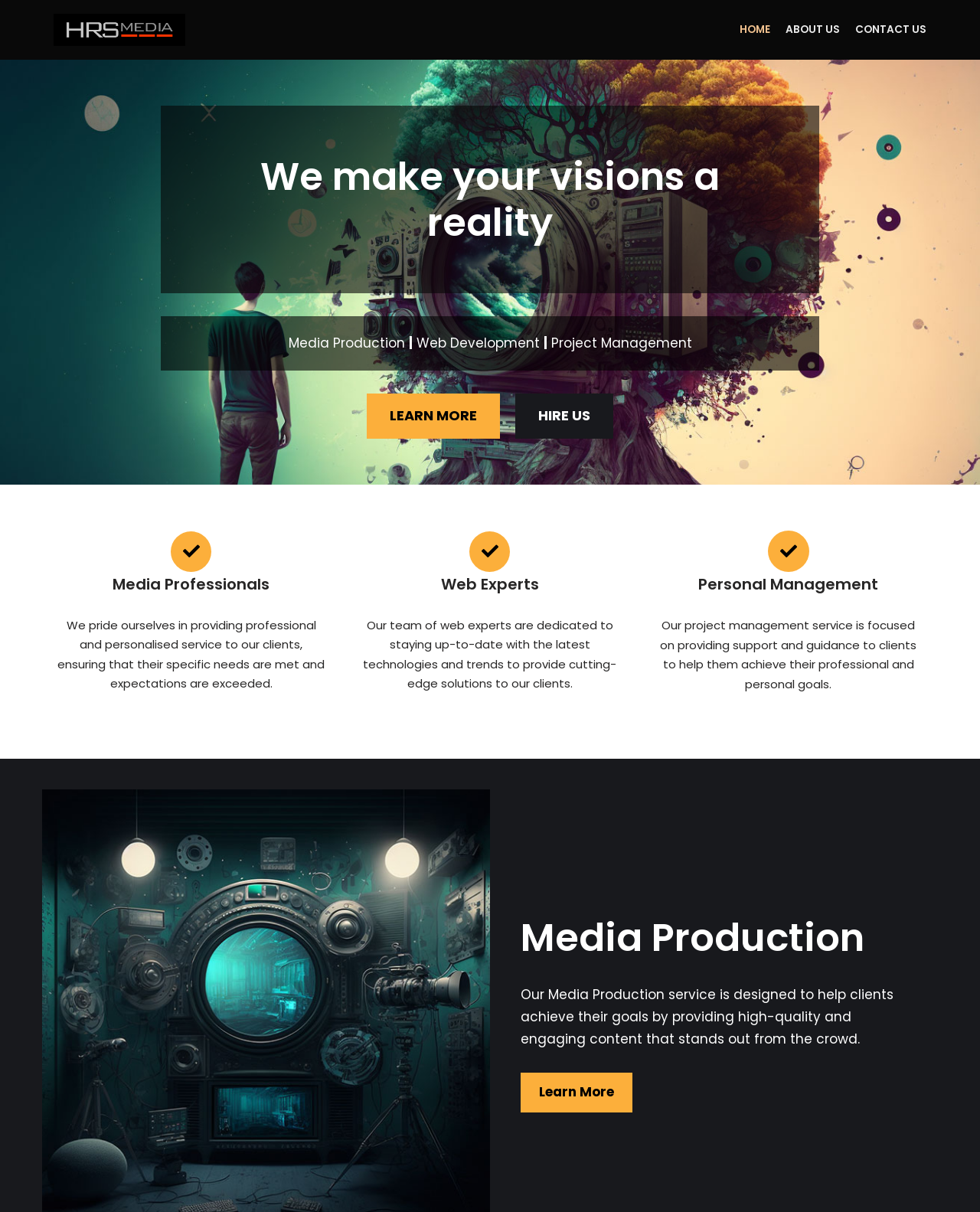Identify the bounding box coordinates of the element that should be clicked to fulfill this task: "Navigate to the ABOUT US page". The coordinates should be provided as four float numbers between 0 and 1, i.e., [left, top, right, bottom].

[0.802, 0.017, 0.857, 0.033]